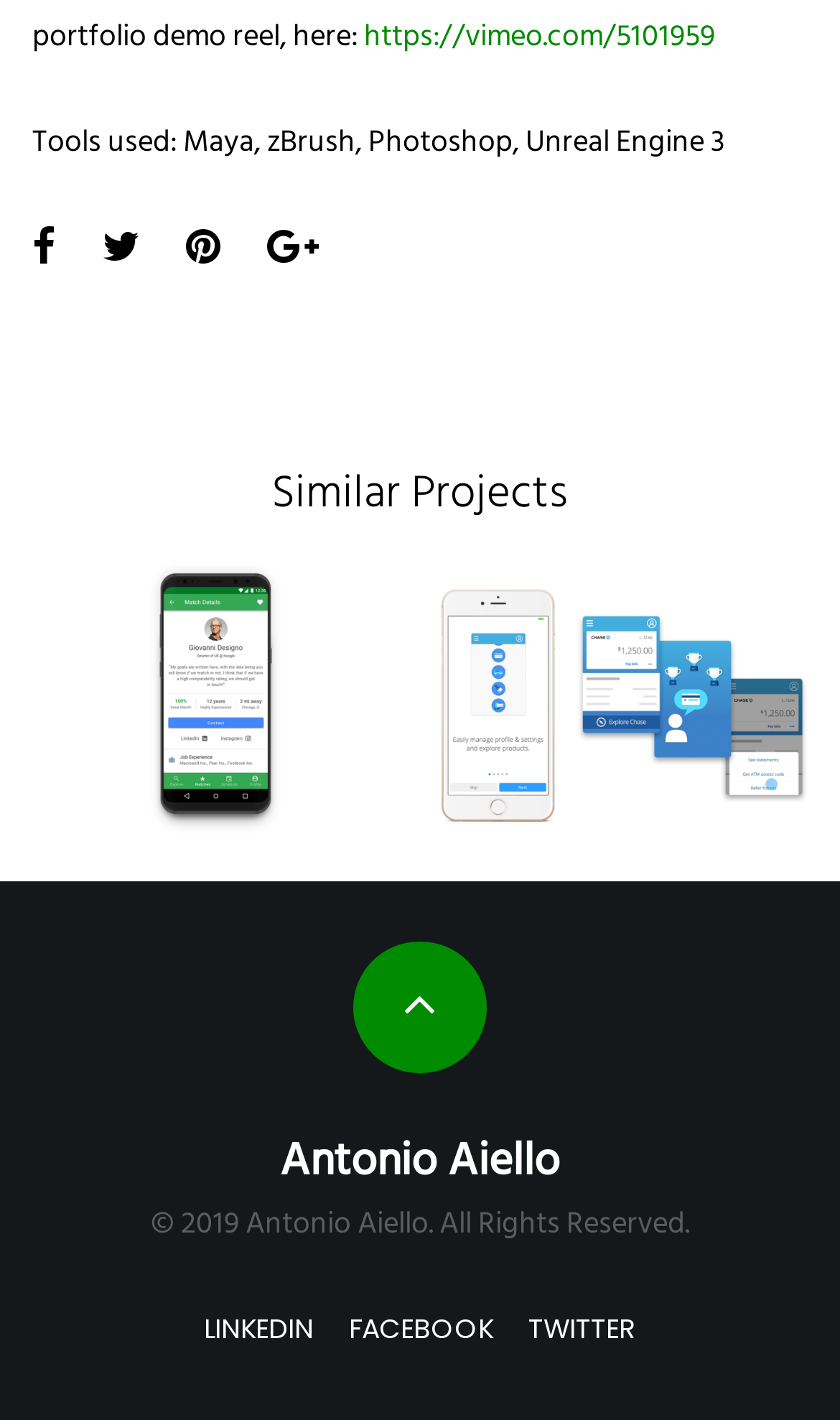Pinpoint the bounding box coordinates of the area that must be clicked to complete this instruction: "View similar project Chase Onboarding & New Features UI".

[0.526, 0.395, 0.962, 0.589]